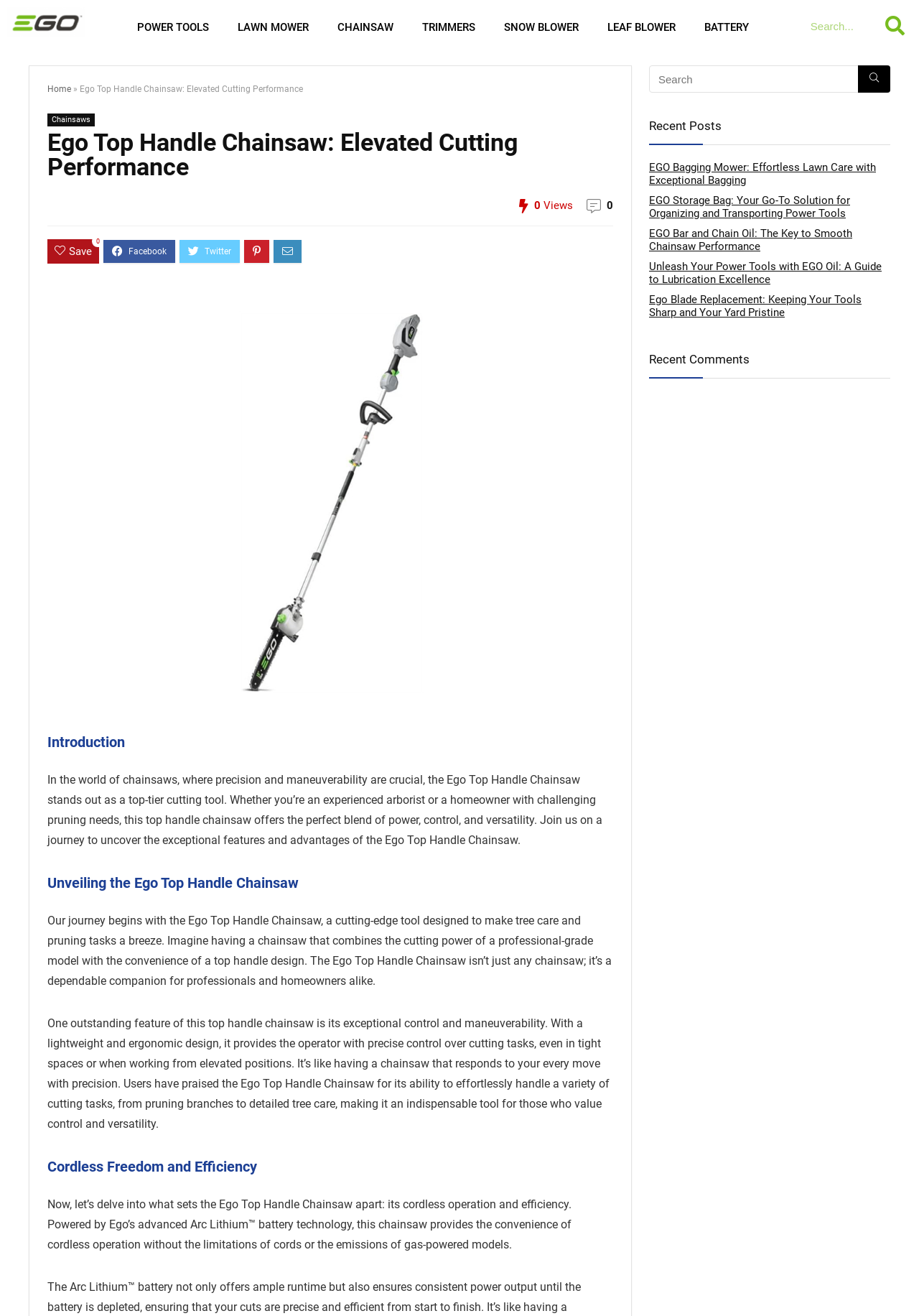Offer a detailed account of what is visible on the webpage.

The webpage is about the Ego Top Handle Chainsaw, a cutting tool designed for precision and maneuverability. At the top, there are eight links to different categories, including POWER TOOLS, LAWN MOWER, CHAINSAW, and BATTERY, aligned horizontally across the page. Below these links, there is a search bar with a search button on the right side.

On the left side of the page, there is a navigation menu with links to Home, Chainsaws, and other related pages. The main content of the page is divided into sections, each with a heading. The first section is an introduction to the Ego Top Handle Chainsaw, describing its features and benefits. Below this section, there is a large image of the chainsaw.

The subsequent sections discuss the features of the chainsaw in more detail, including its control and maneuverability, cordless operation, and efficiency. Each section has a heading and a block of text that summarizes the key points.

On the right side of the page, there is a complementary section with a search bar, recent posts, and recent comments. The recent posts section lists several links to related articles, including EGO Bagging Mower, EGO Storage Bag, and EGO Bar and Chain Oil.

At the bottom of the page, there are two links to navigate to previous and next pages, labeled PREVIOUS and NEXT, respectively.